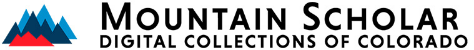What is the focus of the digital collection? From the image, respond with a single word or brief phrase.

Academic and research content